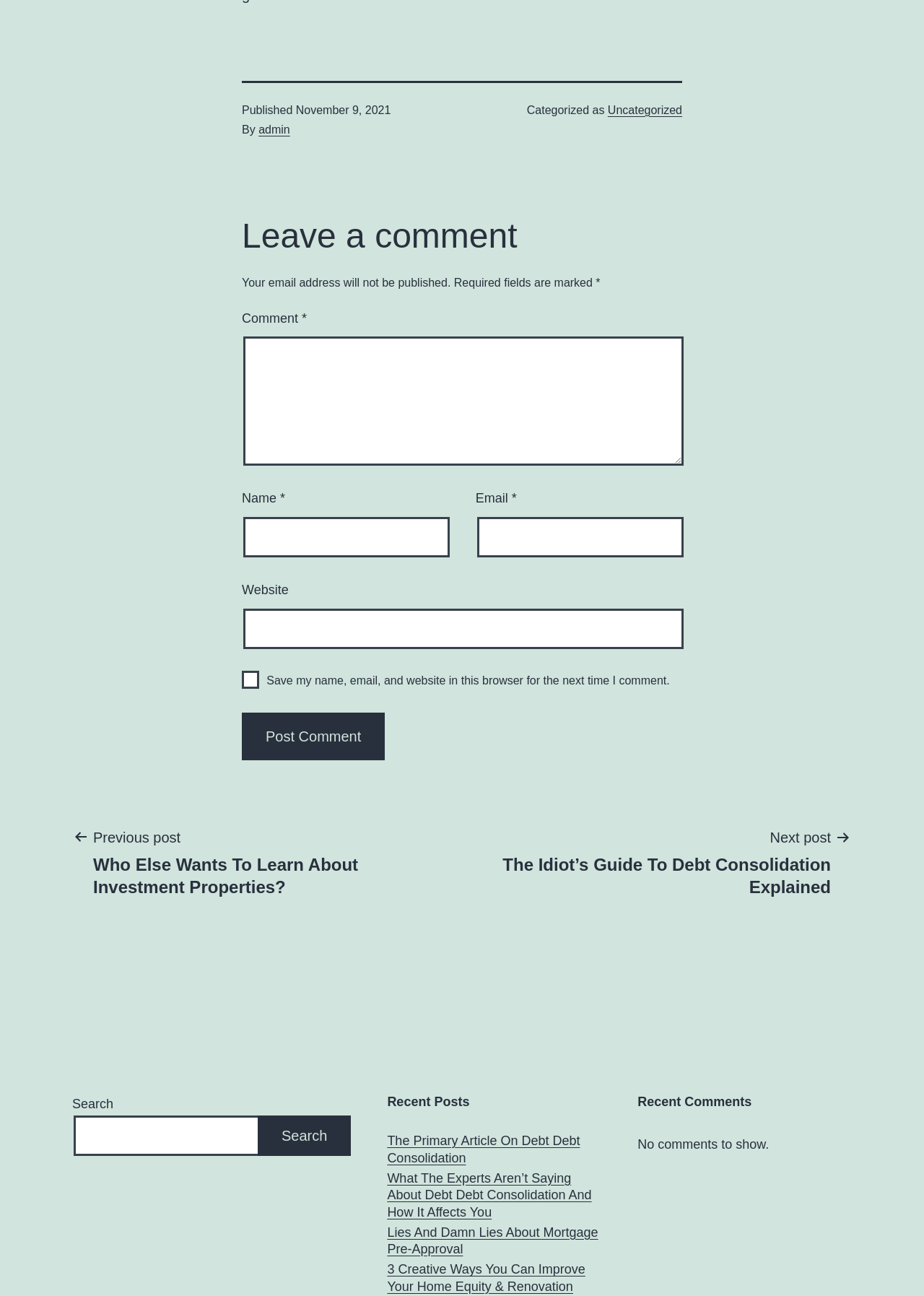What is the navigation section for? Based on the screenshot, please respond with a single word or phrase.

Posts